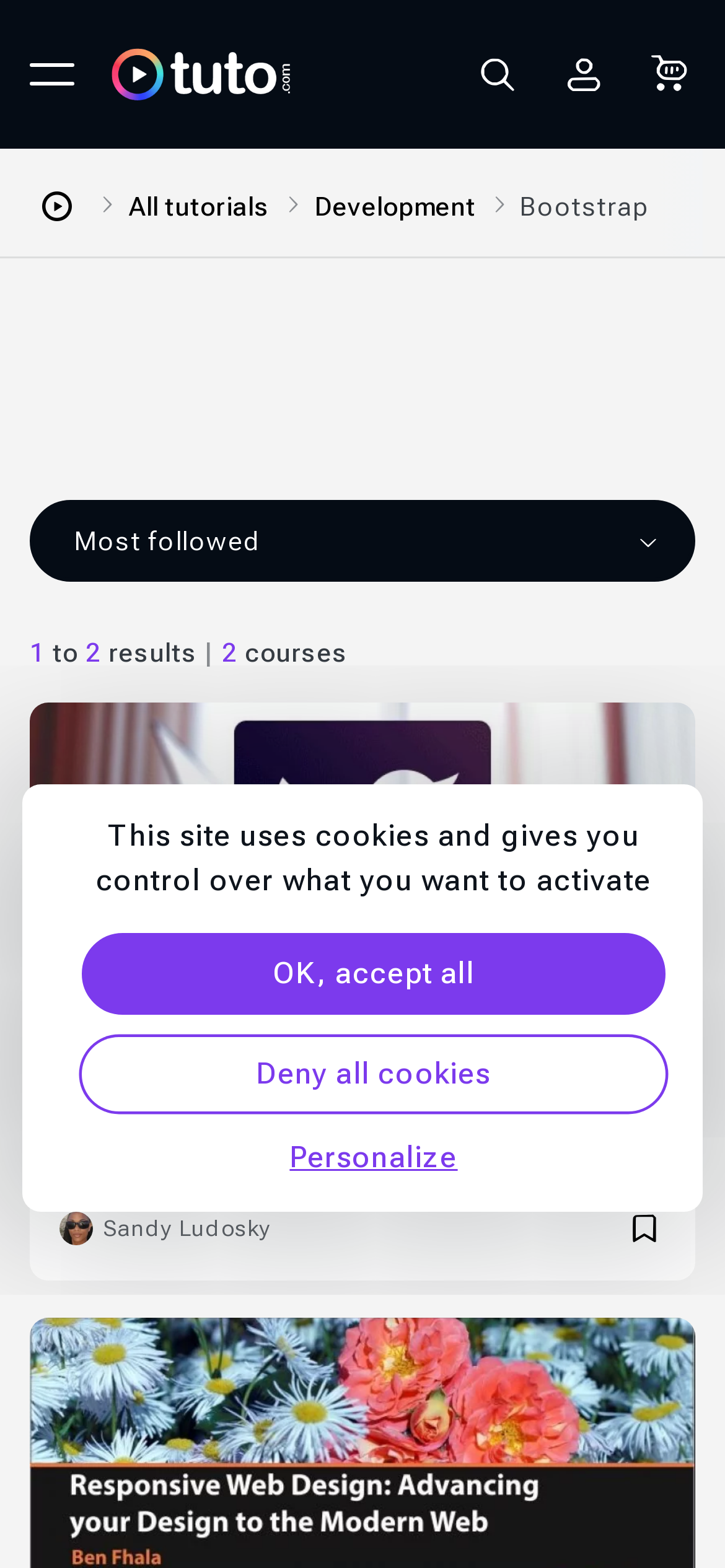Respond to the following question with a brief word or phrase:
What is the title of the first video training?

Create a Portfolio site with HTML, CSS & Bootstrap